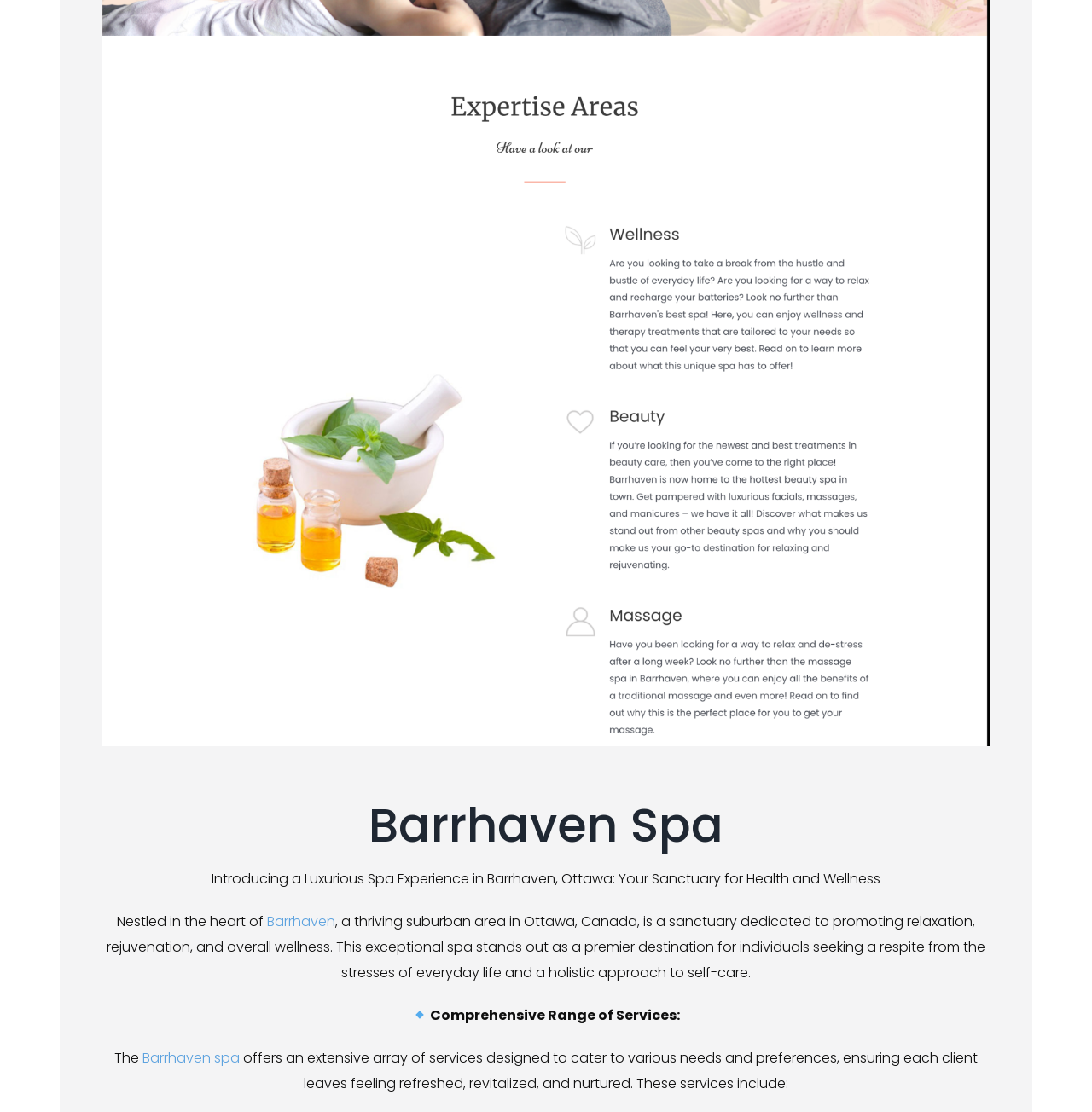Give a short answer to this question using one word or a phrase:
What is the name of the spa?

Barrhaven Spa